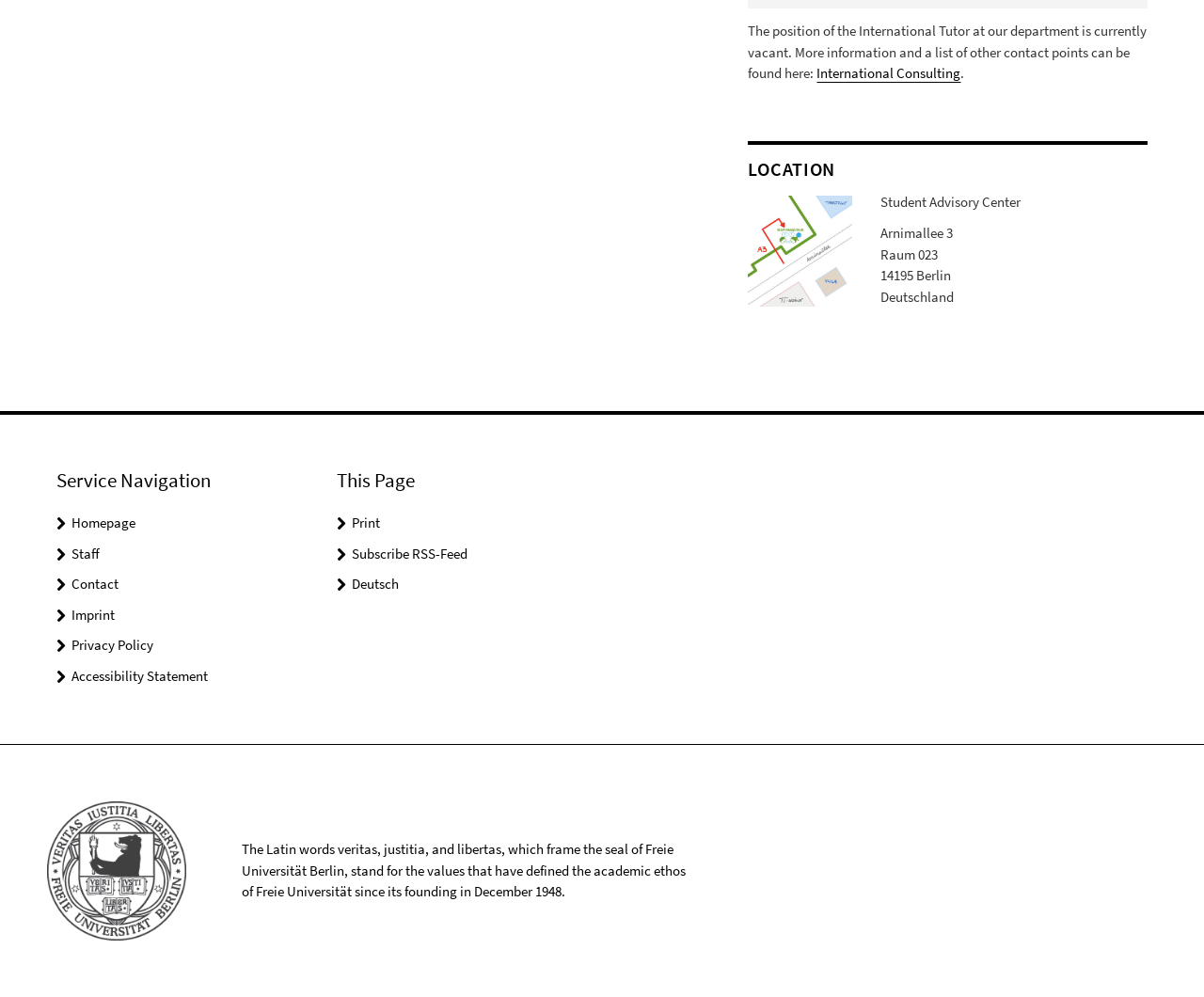Determine the bounding box coordinates of the section to be clicked to follow the instruction: "Subscribe RSS-Feed". The coordinates should be given as four float numbers between 0 and 1, formatted as [left, top, right, bottom].

[0.292, 0.546, 0.388, 0.564]